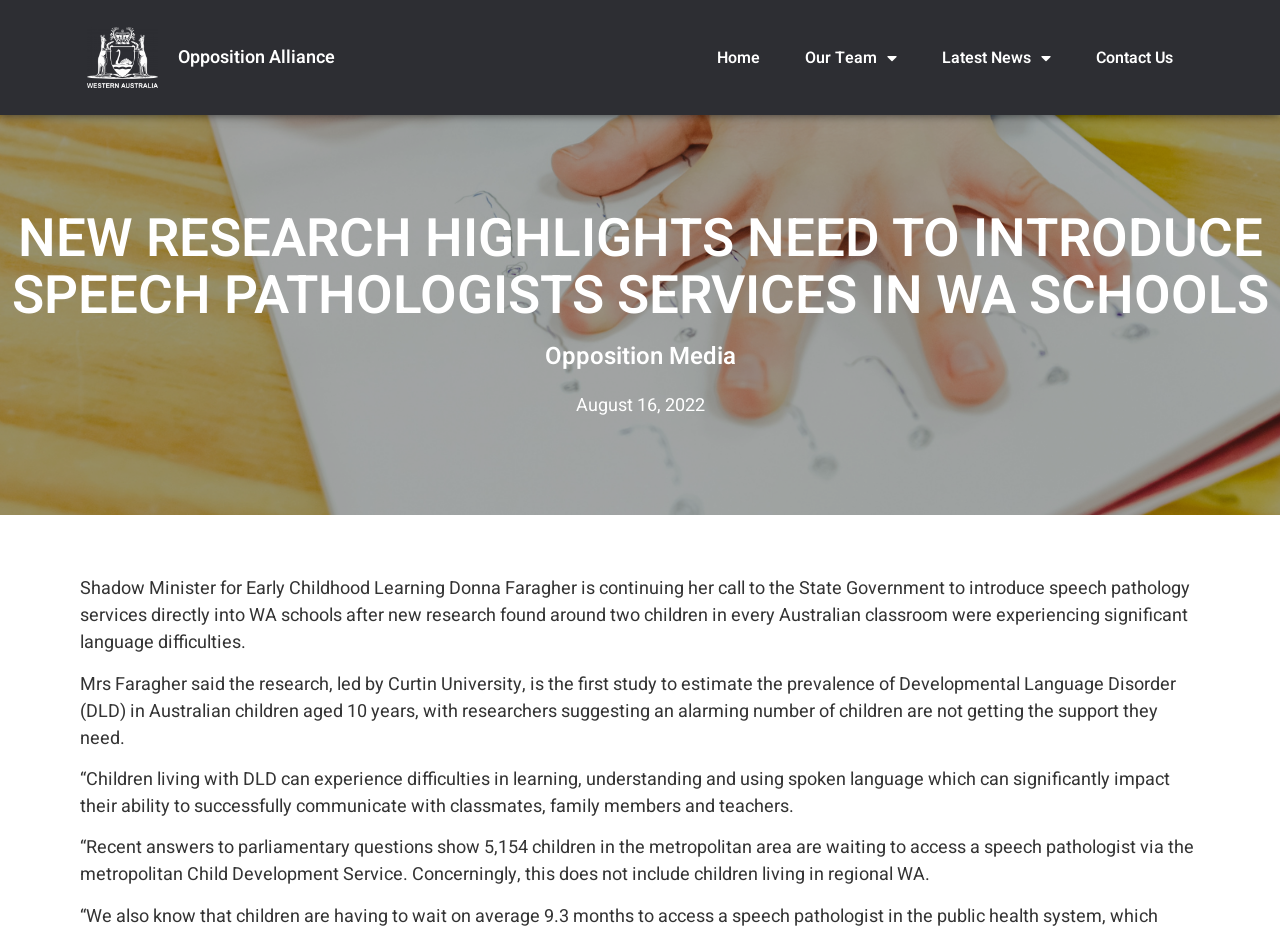Find and provide the bounding box coordinates for the UI element described here: "About 12%". The coordinates should be given as four float numbers between 0 and 1: [left, top, right, bottom].

None